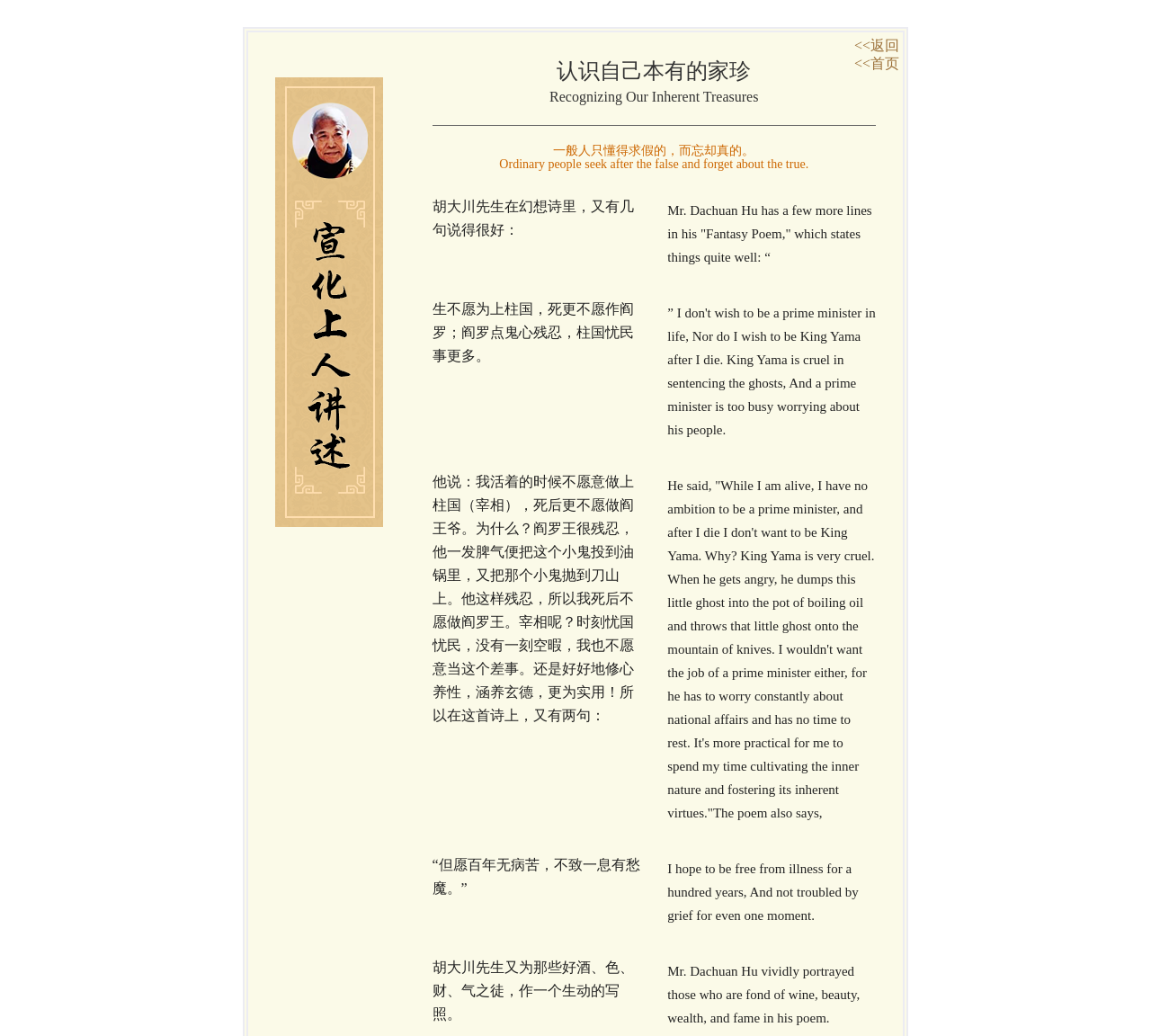Construct a comprehensive description capturing every detail on the webpage.

This webpage appears to be a Buddhist-themed article or blog post. At the top, there are two links, "返回" (Return) and "首页" (Home), positioned side by side. Below these links, there is a heading that reads "认识自己本有的家珍" (Recognizing Our Inherent Treasures) in both Chinese and English.

Following the heading, there is a horizontal separator line. Below the separator, there is another heading that quotes a phrase, "一般人只懂得求假的，而忘却真的" (Ordinary people seek after the false and forget about the true).

The main content of the webpage consists of a series of paragraphs, with some Chinese text accompanied by English translations. The text discusses a poem by Mr. Dachuan Hu, which conveys a message about the importance of cultivating one's inner nature and not seeking after worldly desires. The poem is quoted in both Chinese and English, with explanations and interpretations provided in between.

There are a total of six paragraphs of text, with the Chinese text on the left and the English translations on the right. The text is arranged in a clean and organized manner, making it easy to read and follow. Overall, the webpage appears to be a educational and informative resource for those interested in Buddhist teachings and philosophy.